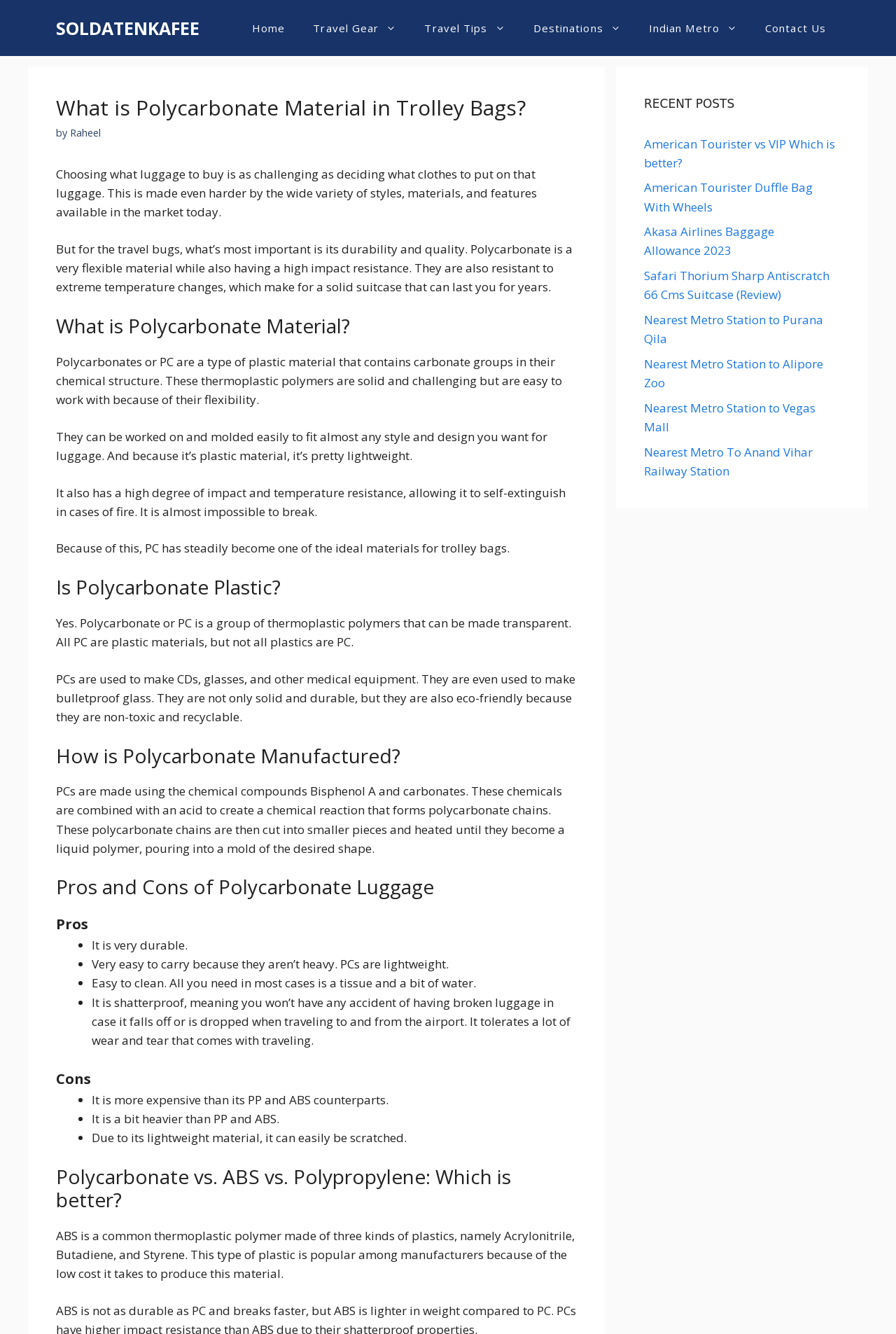Provide an in-depth caption for the elements present on the webpage.

This webpage is about explaining what polycarbonate material is in trolley bags. At the top, there is a banner with the site's name "SOLDATENKAFEE" and a navigation menu with links to "Home", "Travel Gear", "Travel Tips", "Destinations", "Indian Metro", and "Contact Us". Below the navigation menu, there is a heading "What is Polycarbonate Material in Trolley Bags?" followed by a brief introduction to the topic.

The main content of the webpage is divided into sections, each with a heading. The first section explains what polycarbonate material is, describing it as a type of plastic that is flexible, durable, and resistant to extreme temperatures. The next section discusses whether polycarbonate is plastic, answering in the affirmative and explaining its uses in various products.

The following sections delve into the manufacturing process of polycarbonate, its pros and cons, and a comparison with other materials like ABS and polypropylene. The pros of polycarbonate luggage include its durability, light weight, ease of cleaning, and shatterproof nature. The cons include its higher cost and susceptibility to scratches.

On the right side of the webpage, there is a complementary section with a heading "RECENT POSTS" that lists several links to other articles on the site, including reviews of luggage and information about airline baggage allowances and metro stations.

Overall, the webpage provides a detailed explanation of polycarbonate material in trolley bags, its benefits and drawbacks, and how it compares to other materials.